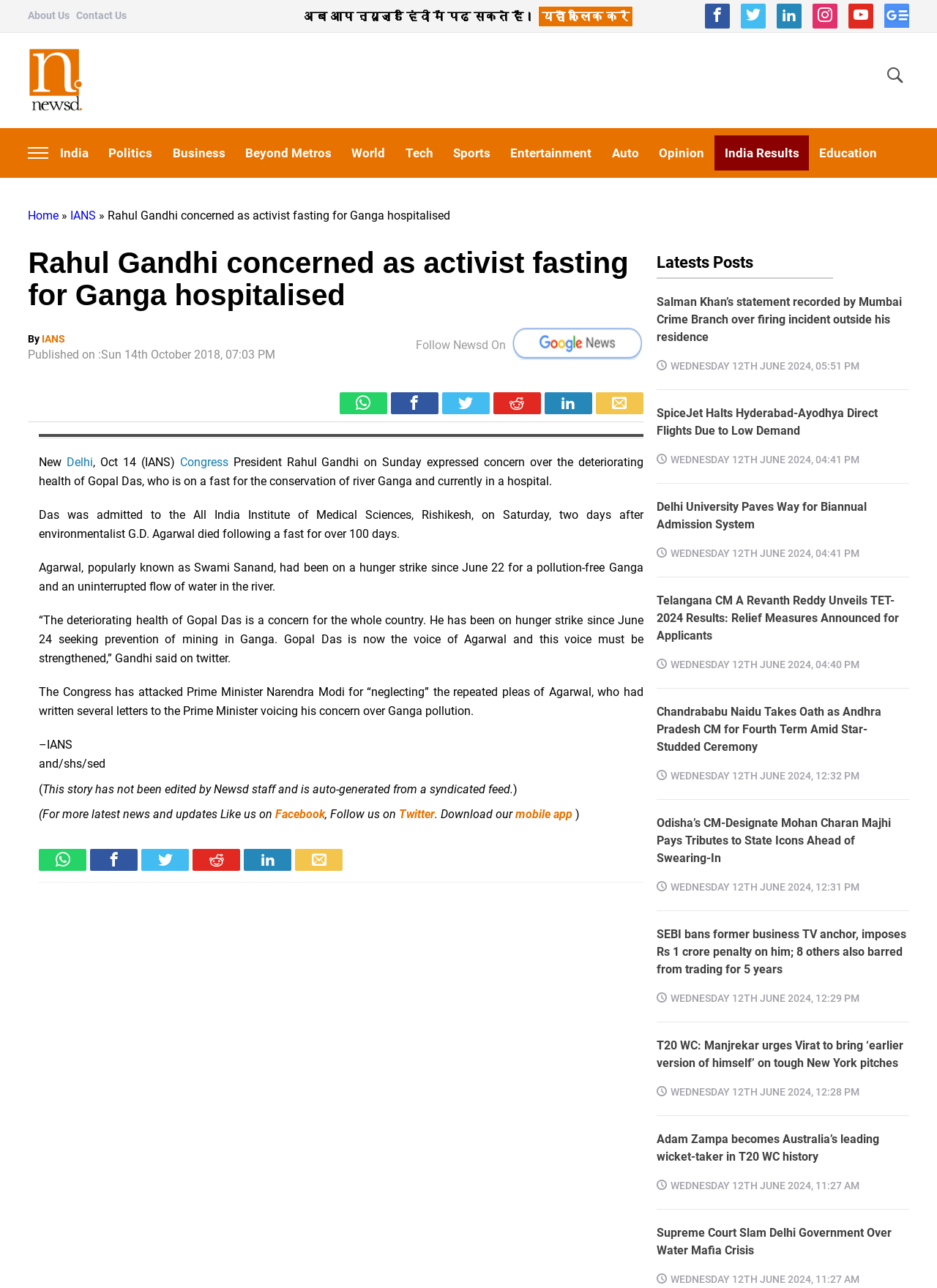Locate the bounding box coordinates of the area you need to click to fulfill this instruction: 'Click on the 'About Us' link'. The coordinates must be in the form of four float numbers ranging from 0 to 1: [left, top, right, bottom].

[0.03, 0.007, 0.075, 0.016]